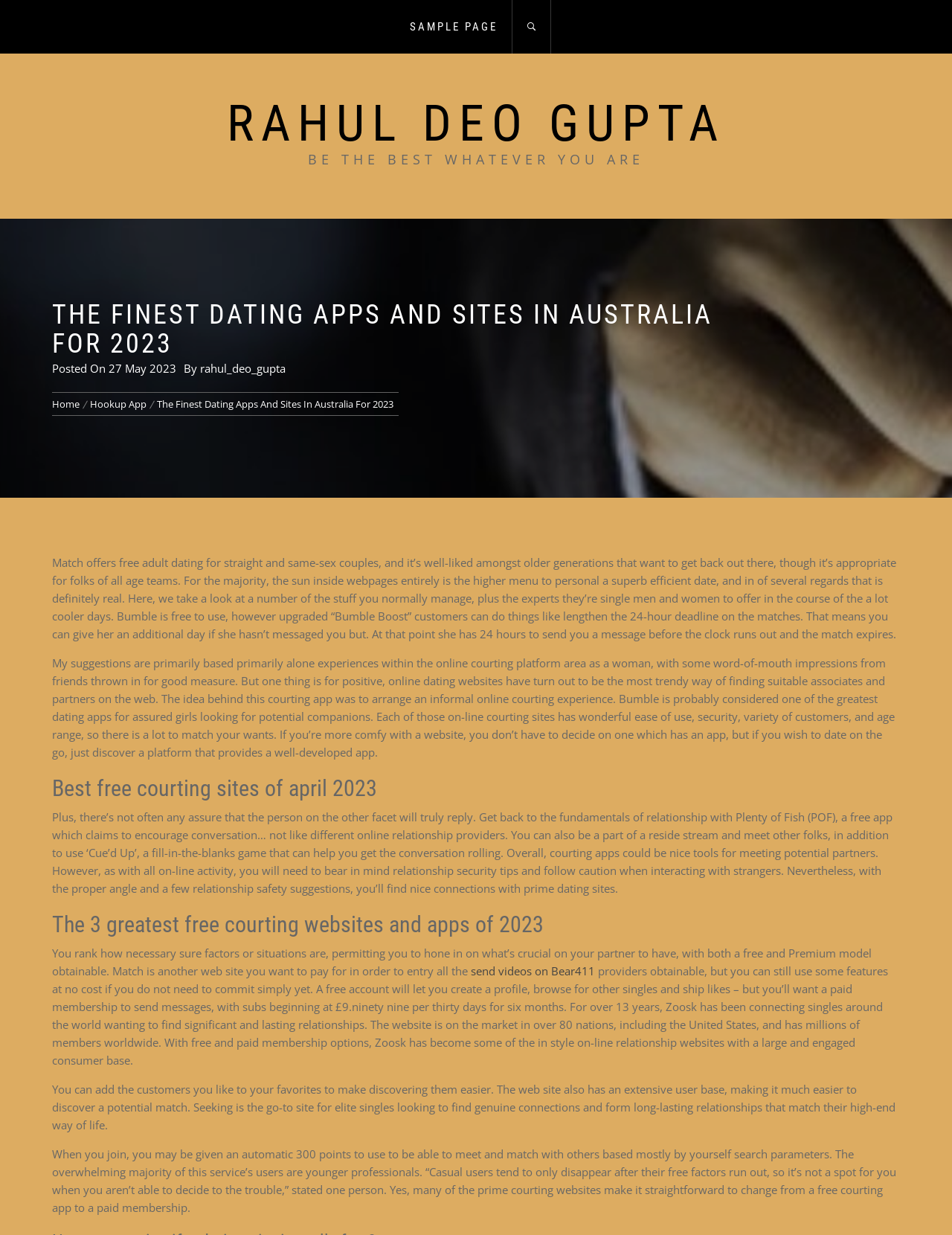Find the bounding box of the element with the following description: "27 May 2023". The coordinates must be four float numbers between 0 and 1, formatted as [left, top, right, bottom].

[0.114, 0.292, 0.185, 0.304]